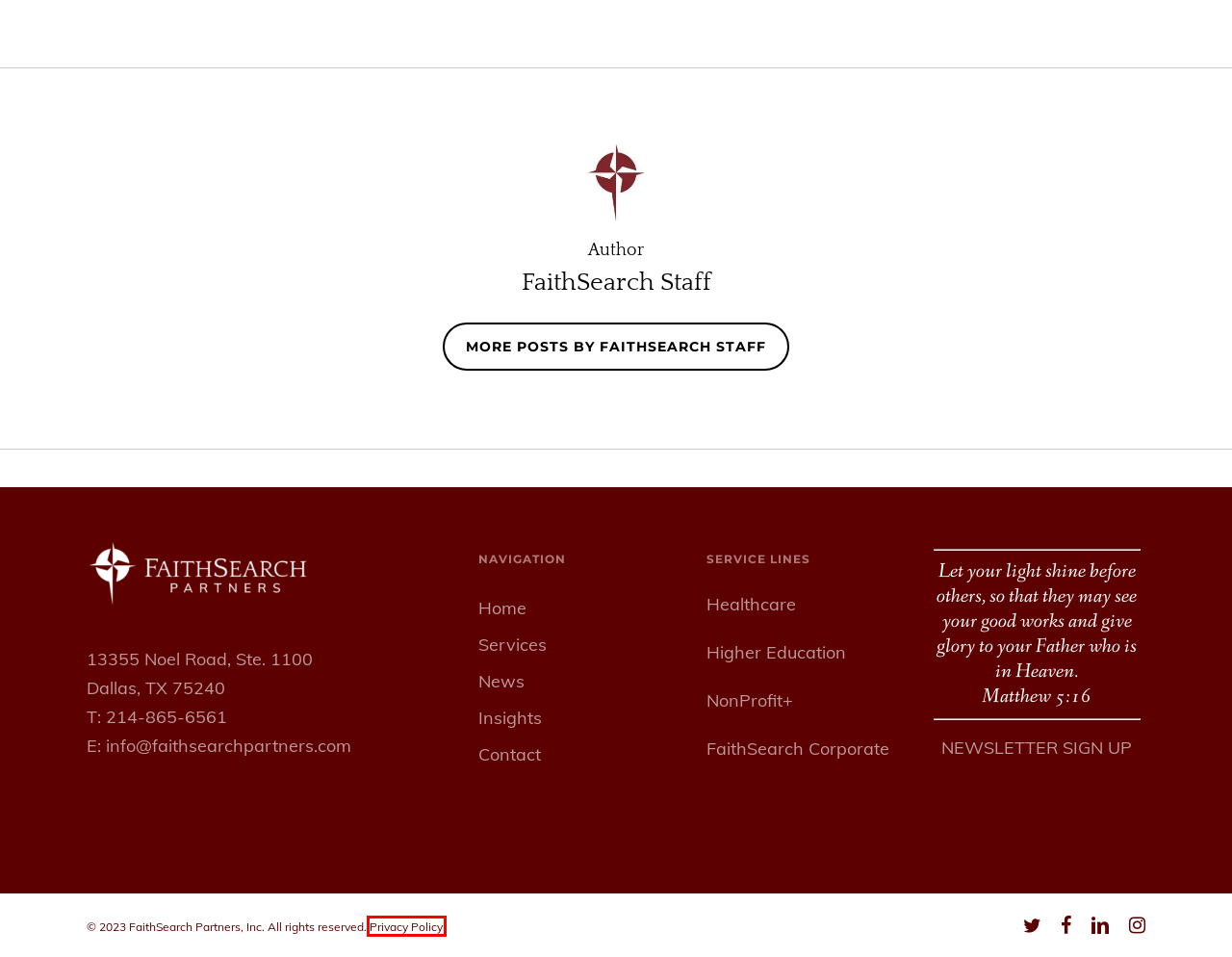Consider the screenshot of a webpage with a red bounding box around an element. Select the webpage description that best corresponds to the new page after clicking the element inside the red bounding box. Here are the candidates:
A. FaithSearch Partners - About Us - Serve our Clients
B. FaithSearch Partners - Privacy Policy
C. FaithSearch Partners - Faith-Based Leadership News
D. FaithSearch Partners - FaithSearch Newsletter Sign Up
E. FaithSearch Partners - NonProfit+ Service Line
F. FaithSearch Partners - Insights & Helpful Information
G. FaithSearch Partners - Contact Us - Main
H. FaithSearch Partners - Executive Search Management Experts

B